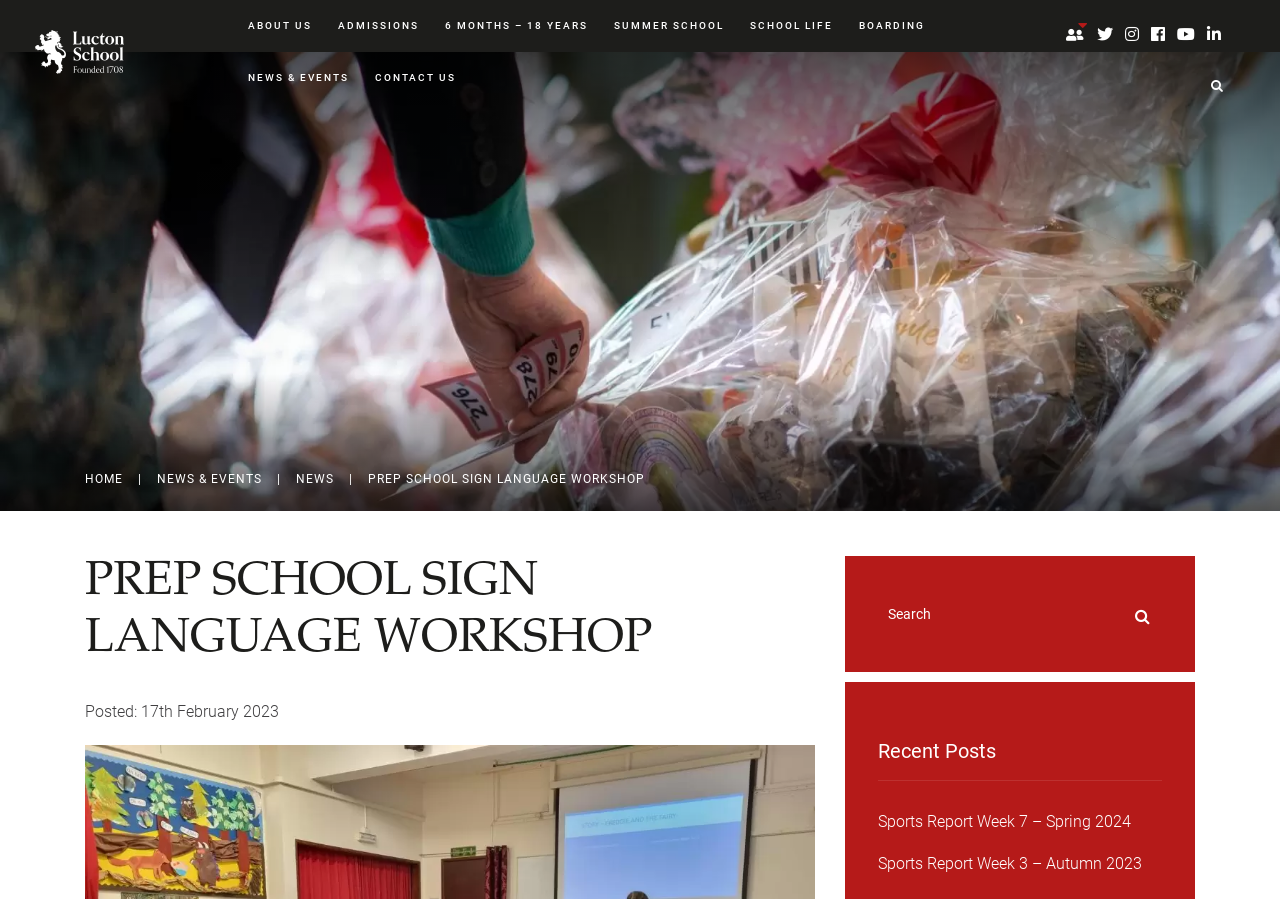Using the description "6 Months – 18 Years", locate and provide the bounding box of the UI element.

[0.347, 0.0, 0.459, 0.058]